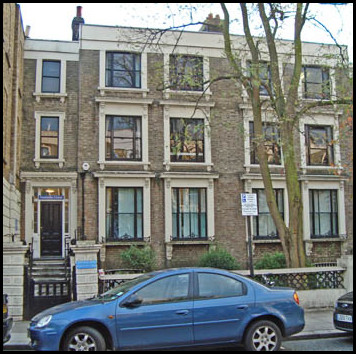Provide a comprehensive description of the image.

The image showcases the Parkside Clinic, a notable establishment serving community mental health needs. The facade features an attractive brick exterior with large, multi-pane windows that allow ample natural light into the interior. The building stands three stories high, framed by leafy trees, indicative of its welcoming environment. In the foreground, a blue car is parked along the street, complementing the urban setting. The view captures not just the architectural elements but also the serene atmosphere surrounding the clinic, emphasizing its role as a supportive space for mental health services for children and young adults.